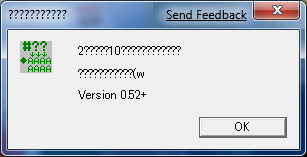Give a thorough caption of the image, focusing on all visible elements.

The image depicts a pop-up "About" box from a software application, likely referencing "tripper(+).exe." The window is presented with a simple layout, featuring an intriguing green icon resembling mountains or stacked shapes on the left. The top of the window displays a series of question marks, indicating possibly cryptic or unrecognized information. 

Beneath this, there are unknown text elements, hinting at additional features or instructions that remain obscured or garbled, suggesting limitations in the application. The bottom section prominently shows "Version 052+" indicating the software's version number. An "OK" button is placed at the bottom right, allowing users to close the pop-up. This window, while simple, appears to serve as a space for basic app information and user interaction.